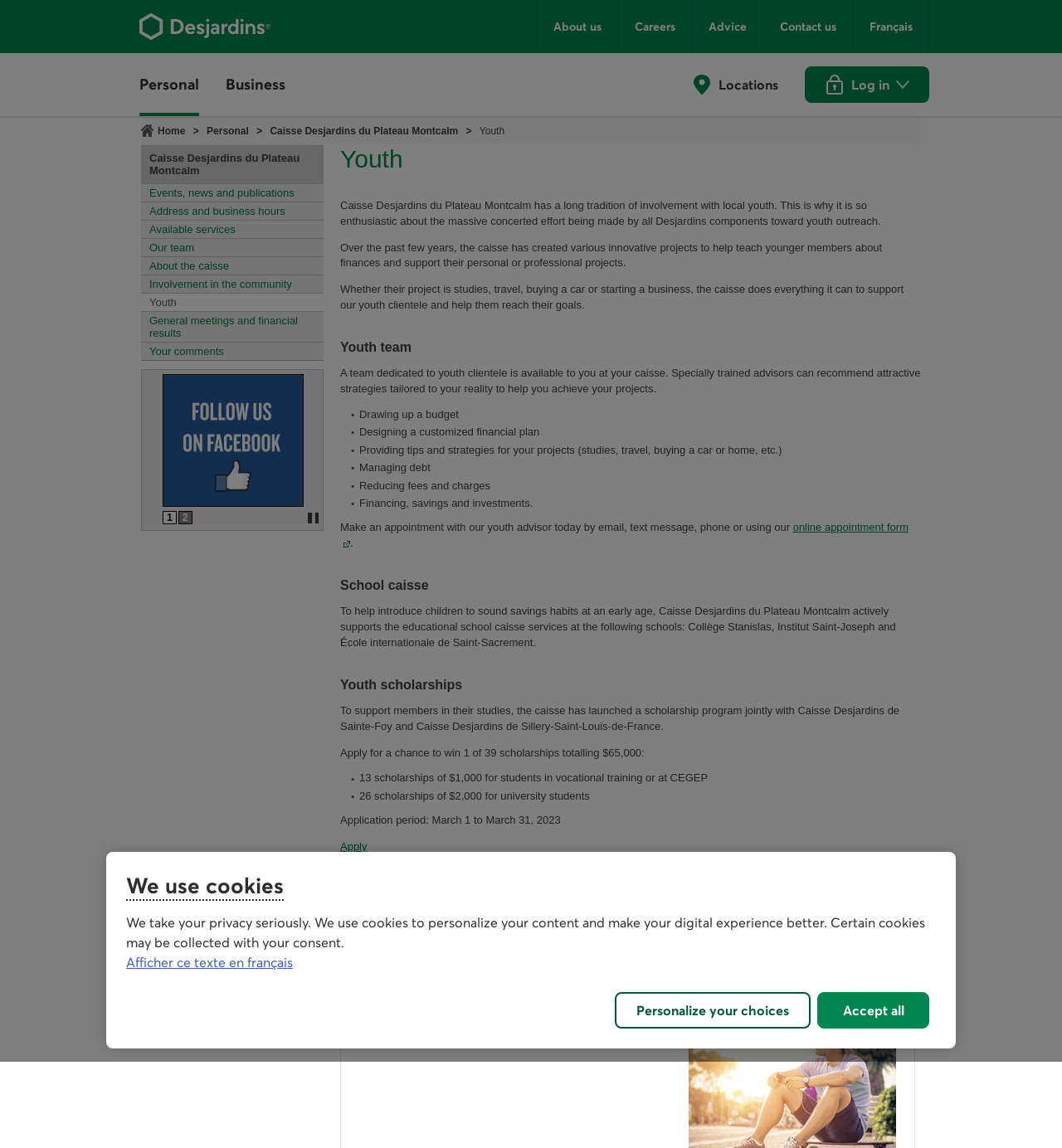Extract the bounding box coordinates of the UI element described by: "Home". The coordinates should include four float numbers ranging from 0 to 1, e.g., [left, top, right, bottom].

[0.133, 0.106, 0.179, 0.121]